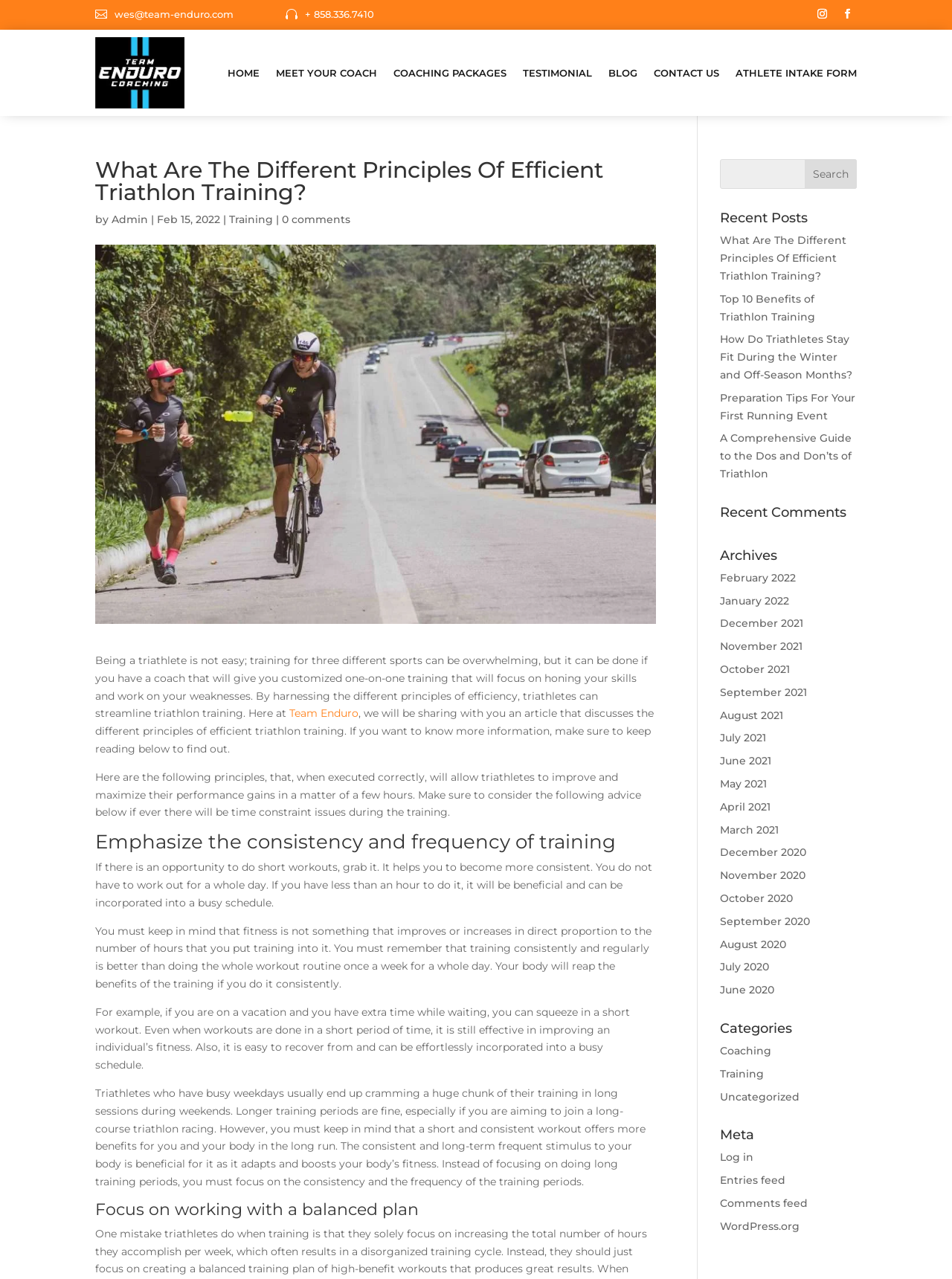Locate the bounding box of the UI element defined by this description: "TESTIMONIAL". The coordinates should be given as four float numbers between 0 and 1, formatted as [left, top, right, bottom].

[0.549, 0.029, 0.622, 0.085]